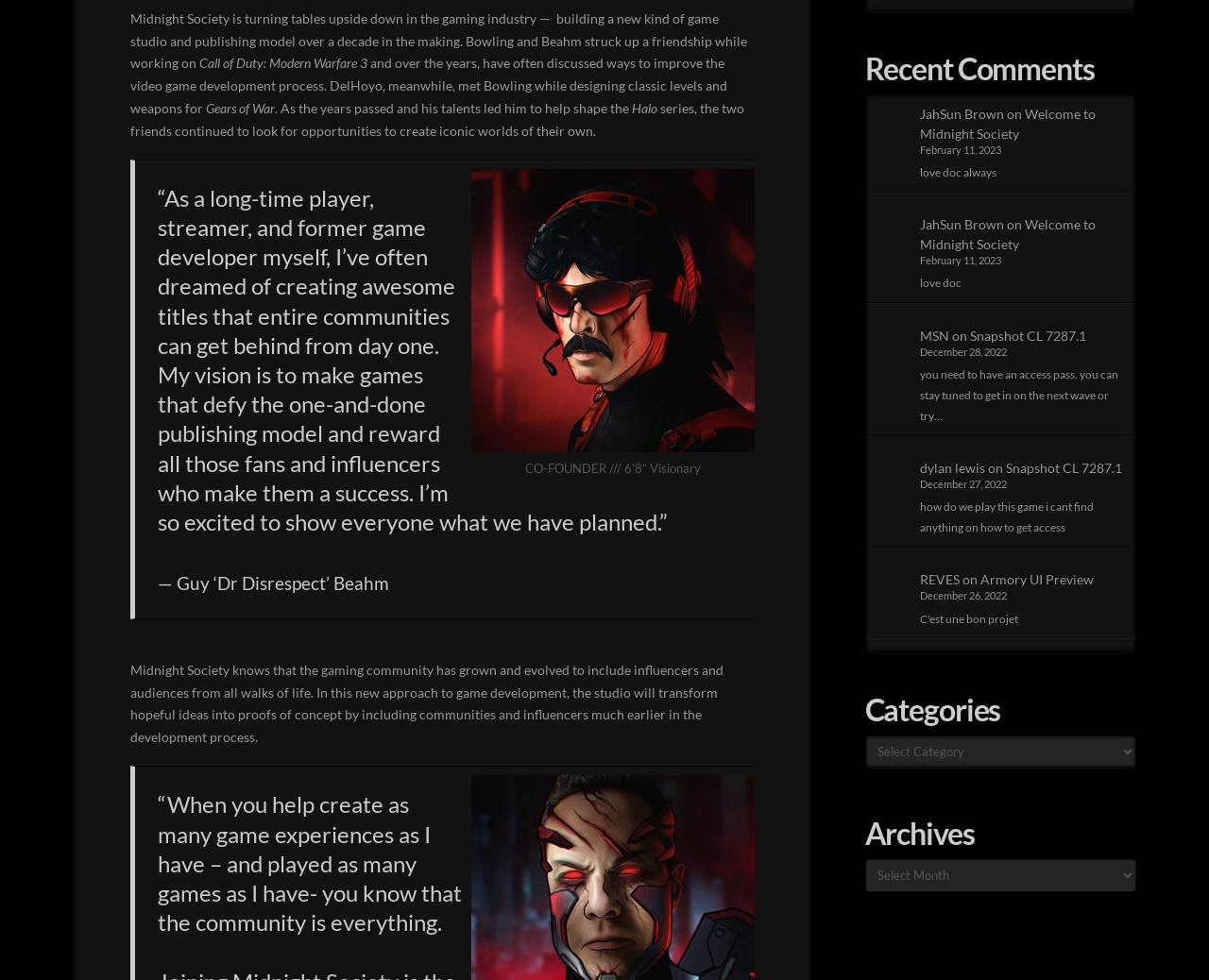Based on the image, provide a detailed and complete answer to the question: 
What is the name of the game studio mentioned?

The webpage mentions 'Midnight Society is turning tables upside down in the gaming industry — building a new kind of game studio and publishing model over a decade in the making.' This indicates that Midnight Society is the name of the game studio being referred to.